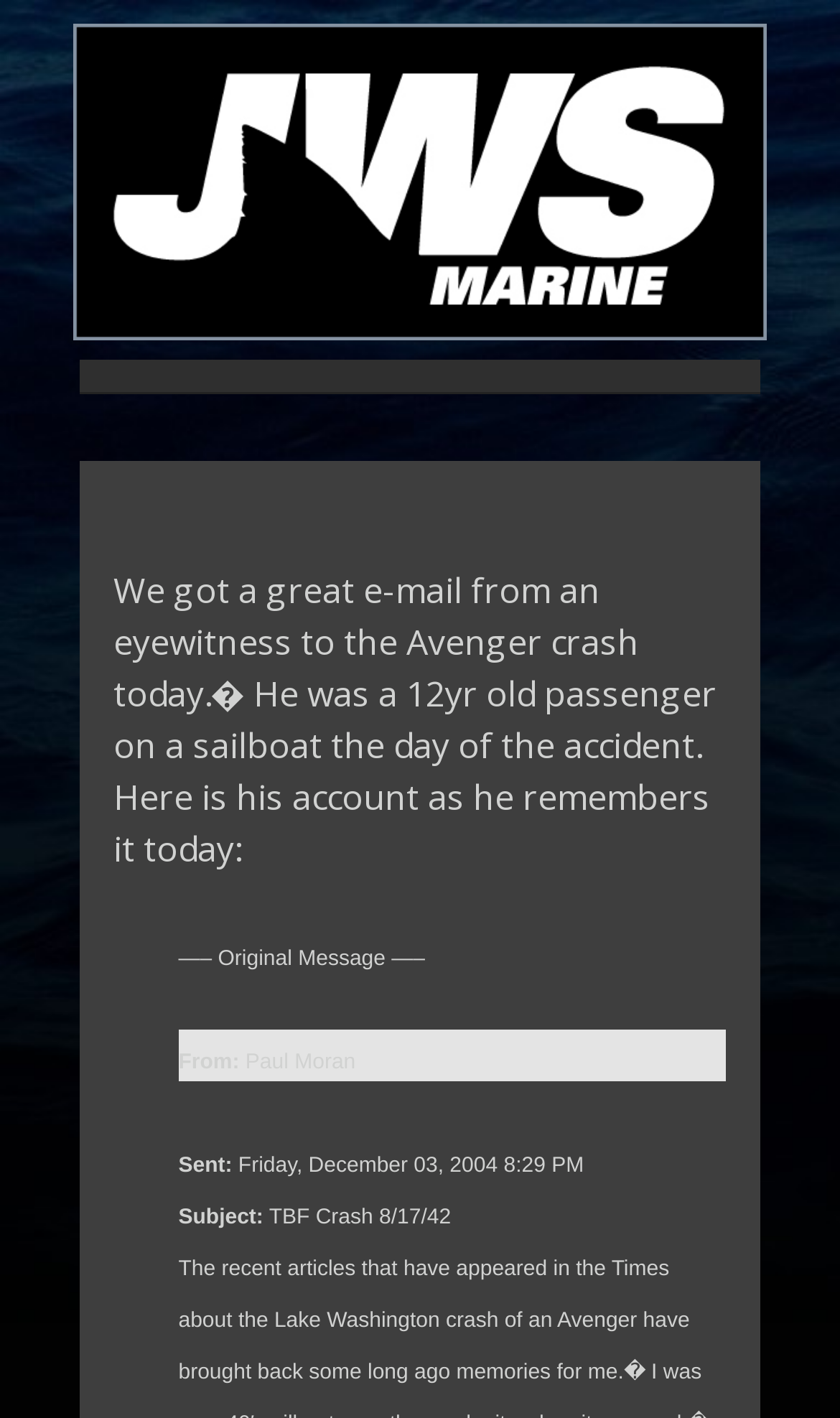What is the age of the eyewitness?
Based on the image, please offer an in-depth response to the question.

The eyewitness account is from a 12-year-old passenger on a sailboat the day of the accident, as stated in the text 'He was a 12yr old passenger on a sailboat the day of the accident.'